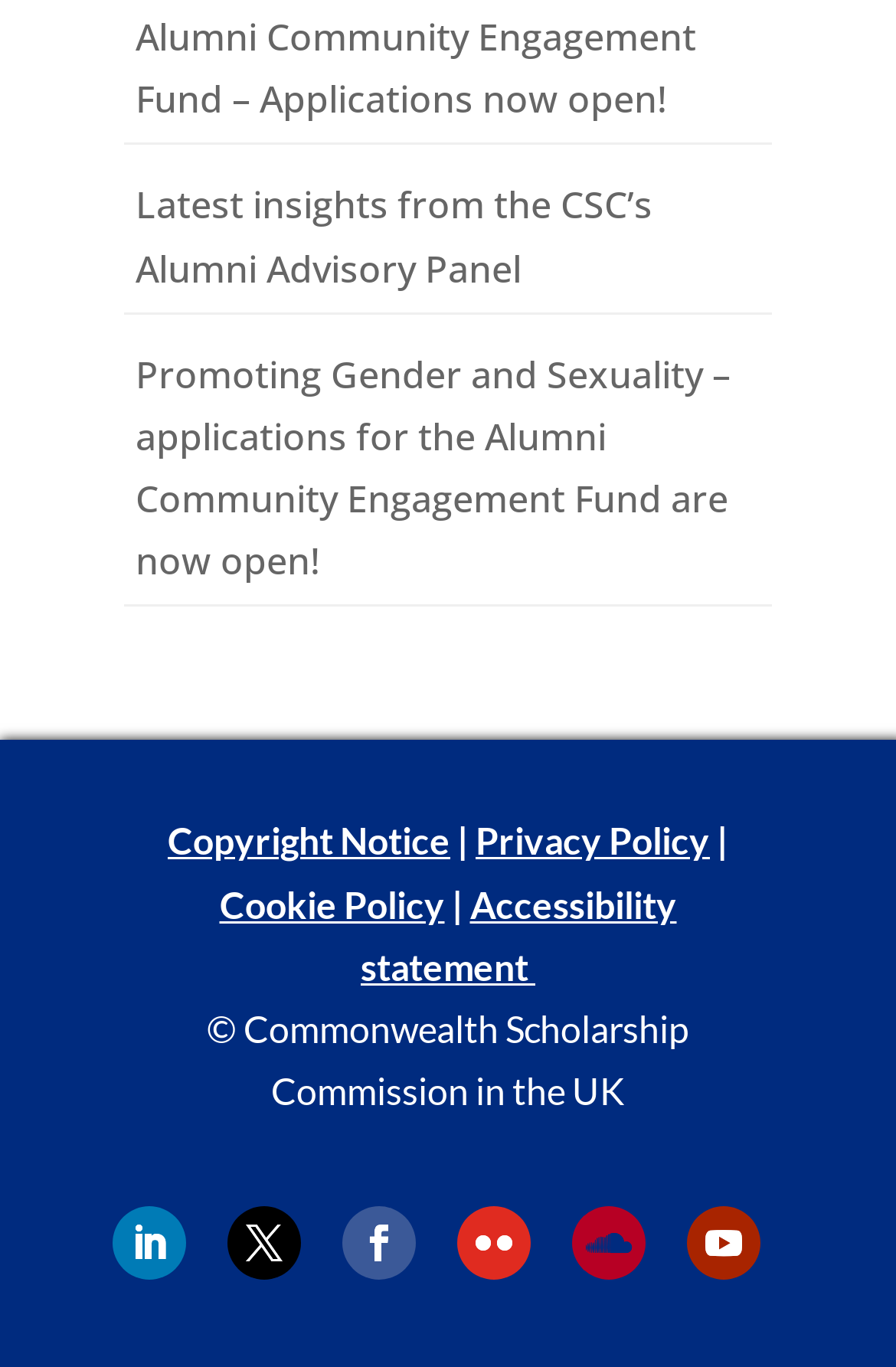Determine the bounding box coordinates for the clickable element required to fulfill the instruction: "Check the Copyright Notice". Provide the coordinates as four float numbers between 0 and 1, i.e., [left, top, right, bottom].

[0.187, 0.599, 0.503, 0.631]